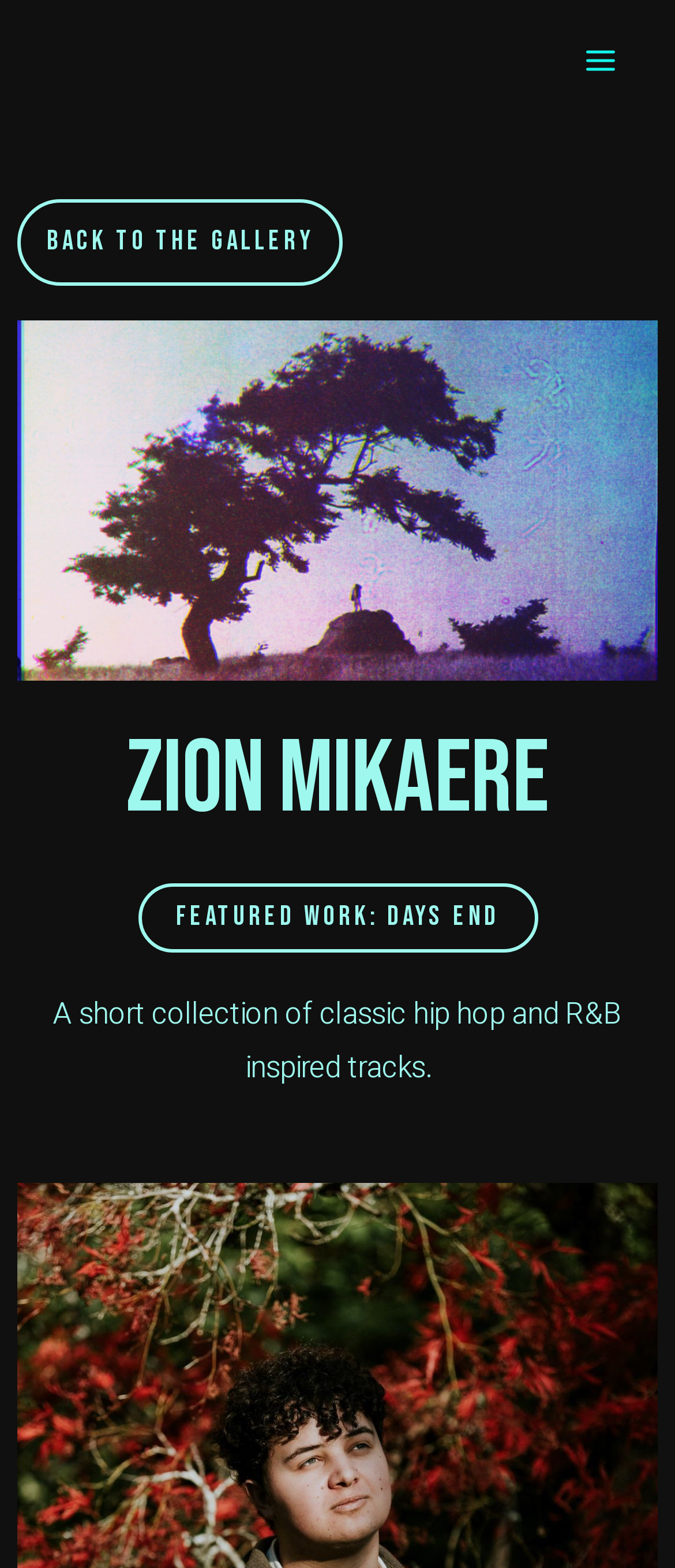Provide the bounding box for the UI element matching this description: "Main Menu".

[0.832, 0.014, 0.949, 0.064]